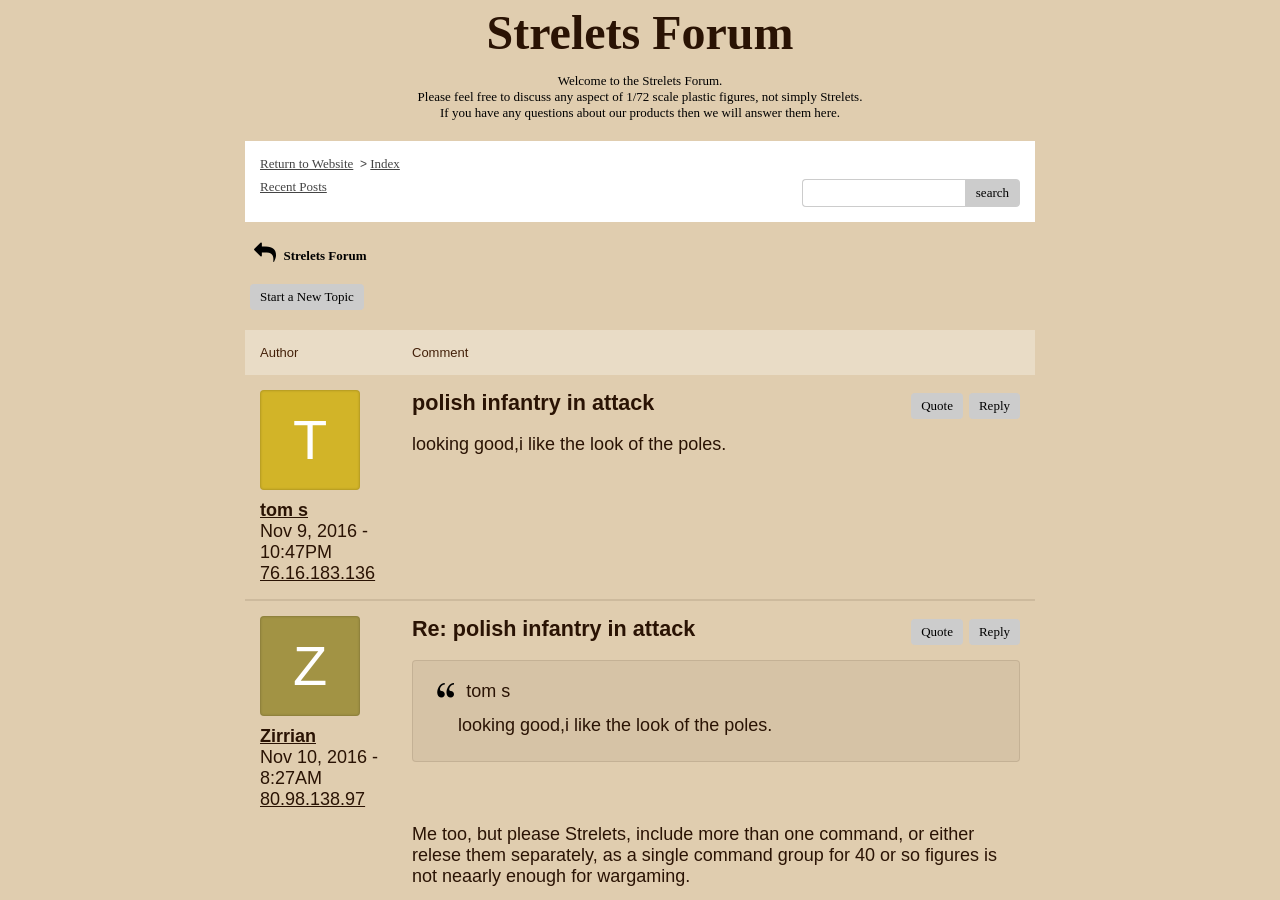Could you determine the bounding box coordinates of the clickable element to complete the instruction: "Click the 'Writer's picture'"? Provide the coordinates as four float numbers between 0 and 1, i.e., [left, top, right, bottom].

None